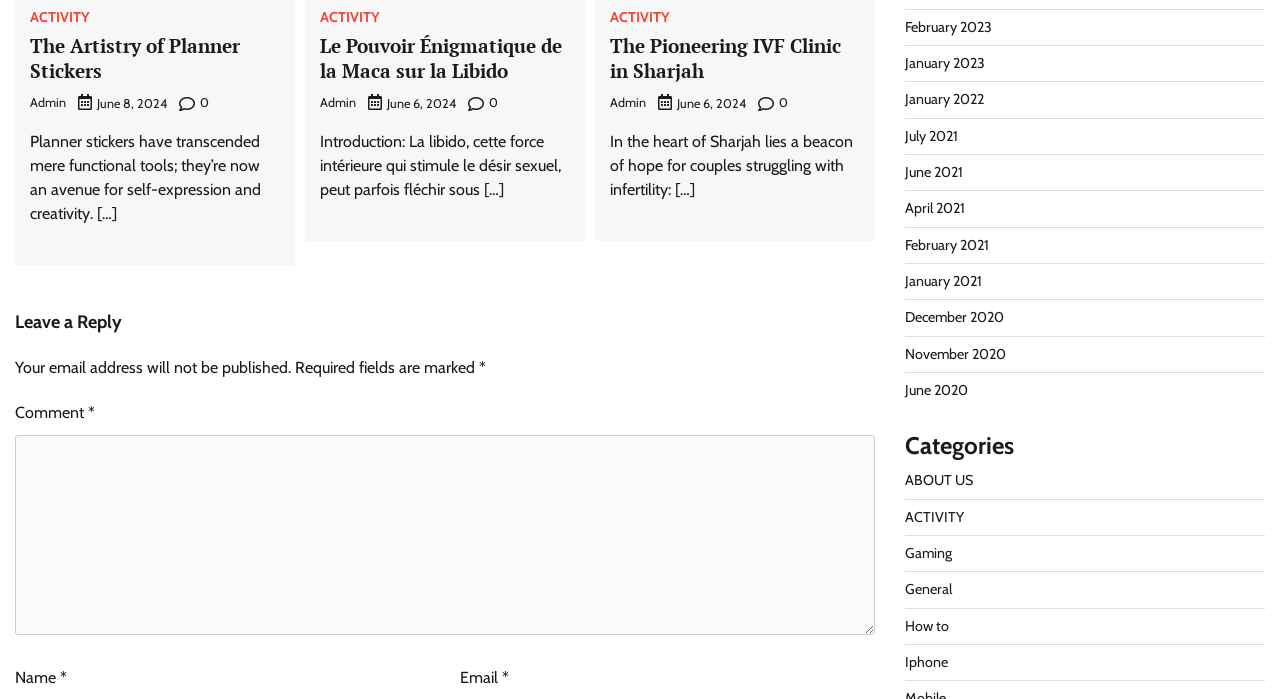Could you provide the bounding box coordinates for the portion of the screen to click to complete this instruction: "Click on the 'ACTIVITY' link"?

[0.023, 0.015, 0.07, 0.035]